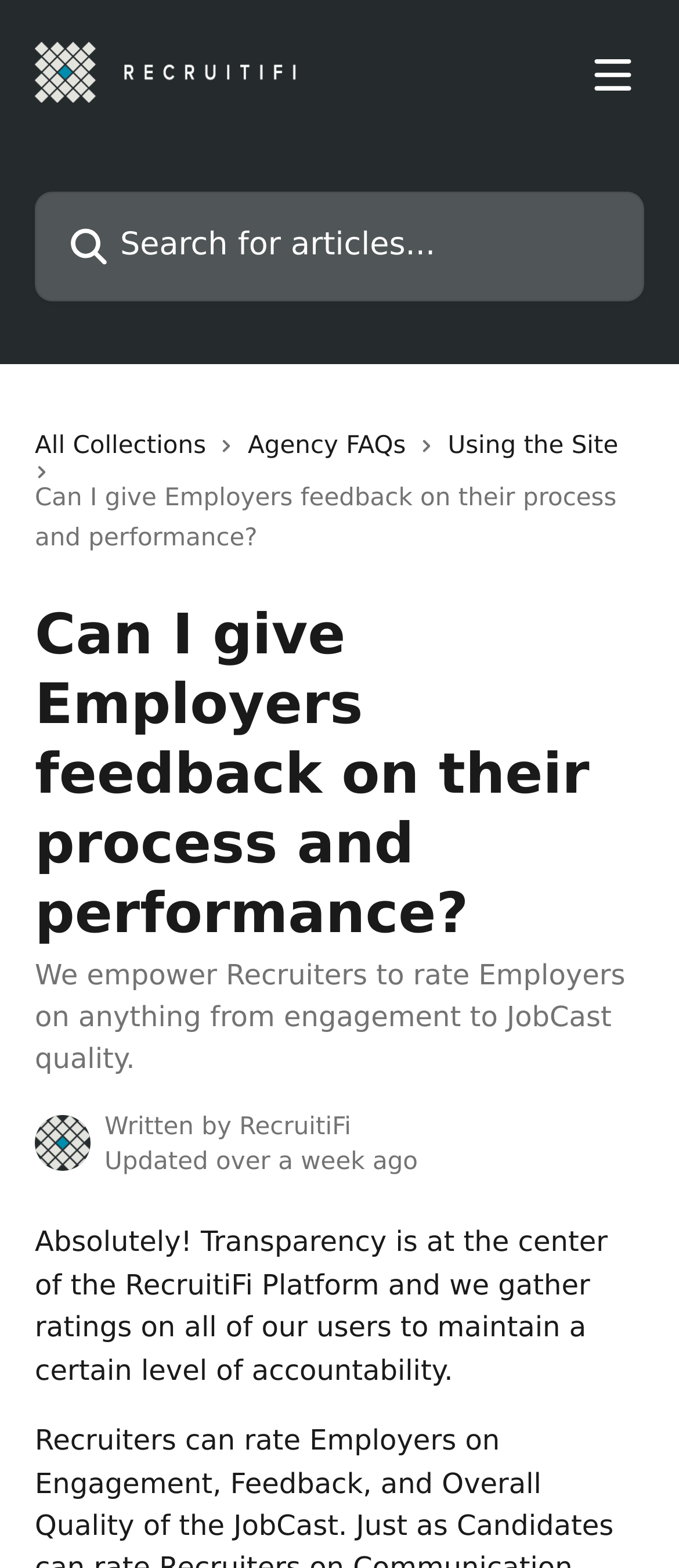What is the purpose of the RecruitiFi platform?
Please provide a single word or phrase as the answer based on the screenshot.

Empower Recruiters to rate Employers